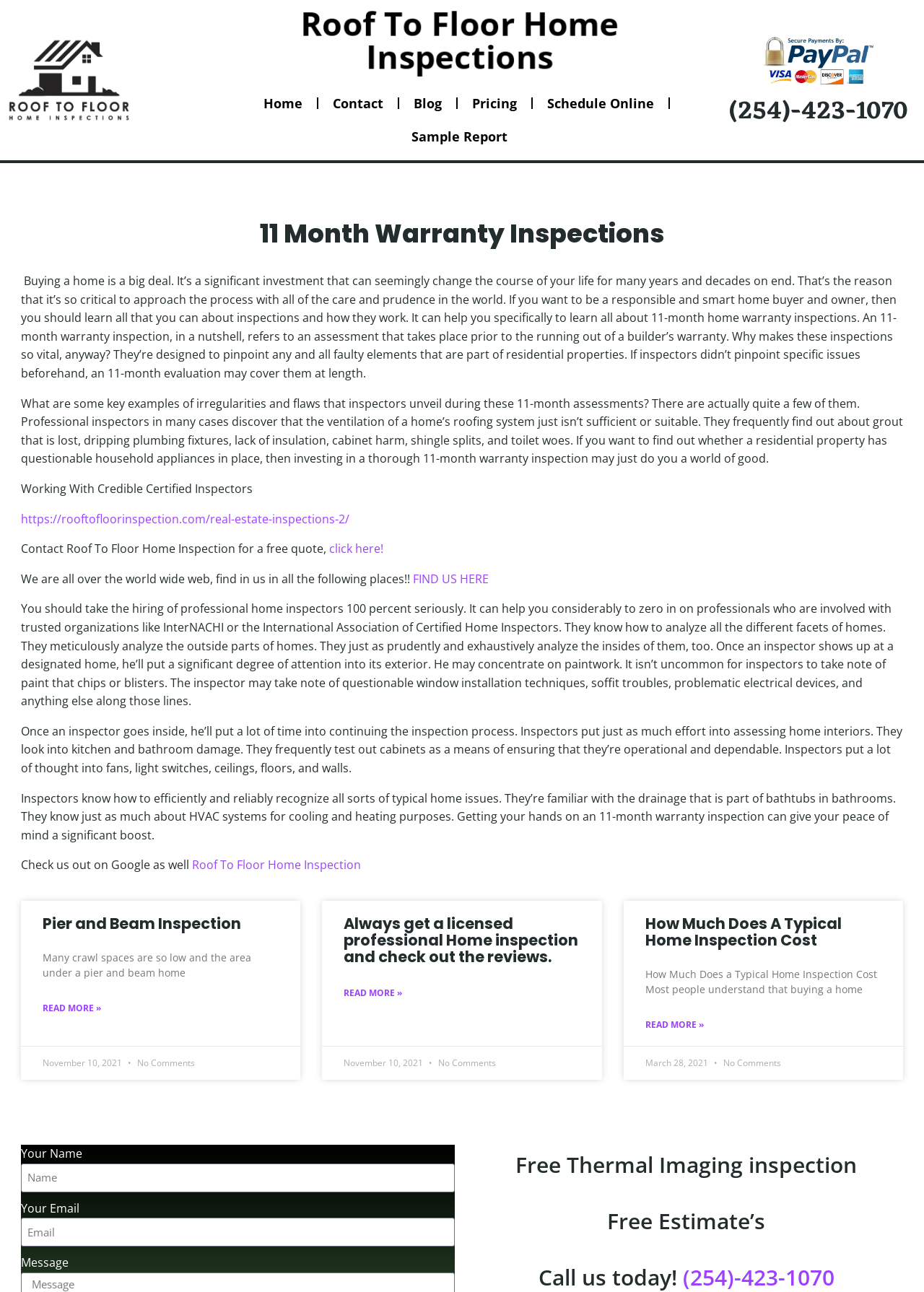What is the benefit of getting a licensed professional home inspection?
Using the image as a reference, answer the question in detail.

I found the answer by reading the text on the webpage, which explains that getting a licensed professional home inspection can give you peace of mind by identifying any issues with the property before you buy it.